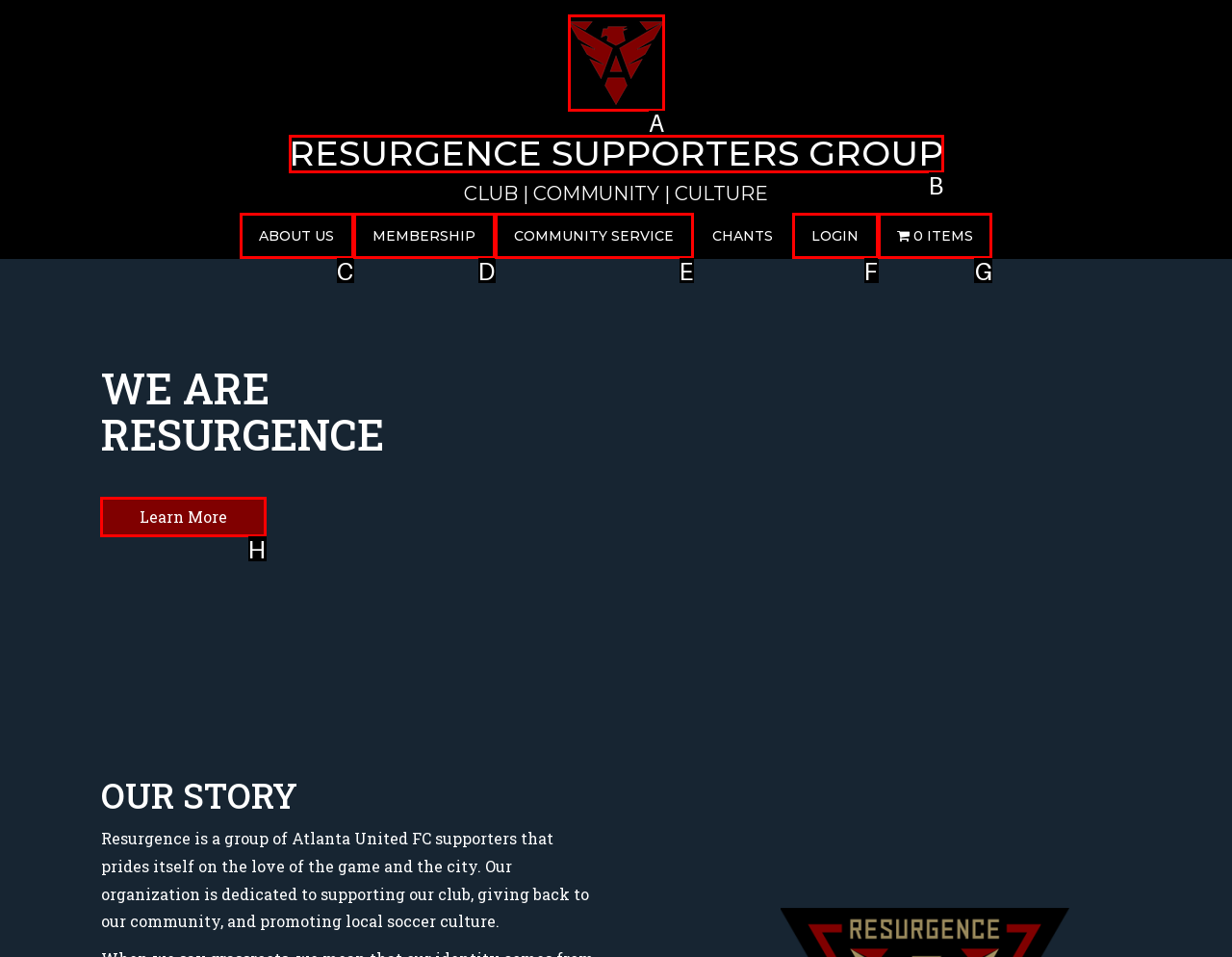From the given options, indicate the letter that corresponds to the action needed to complete this task: Learn more about Resurgence. Respond with only the letter.

H